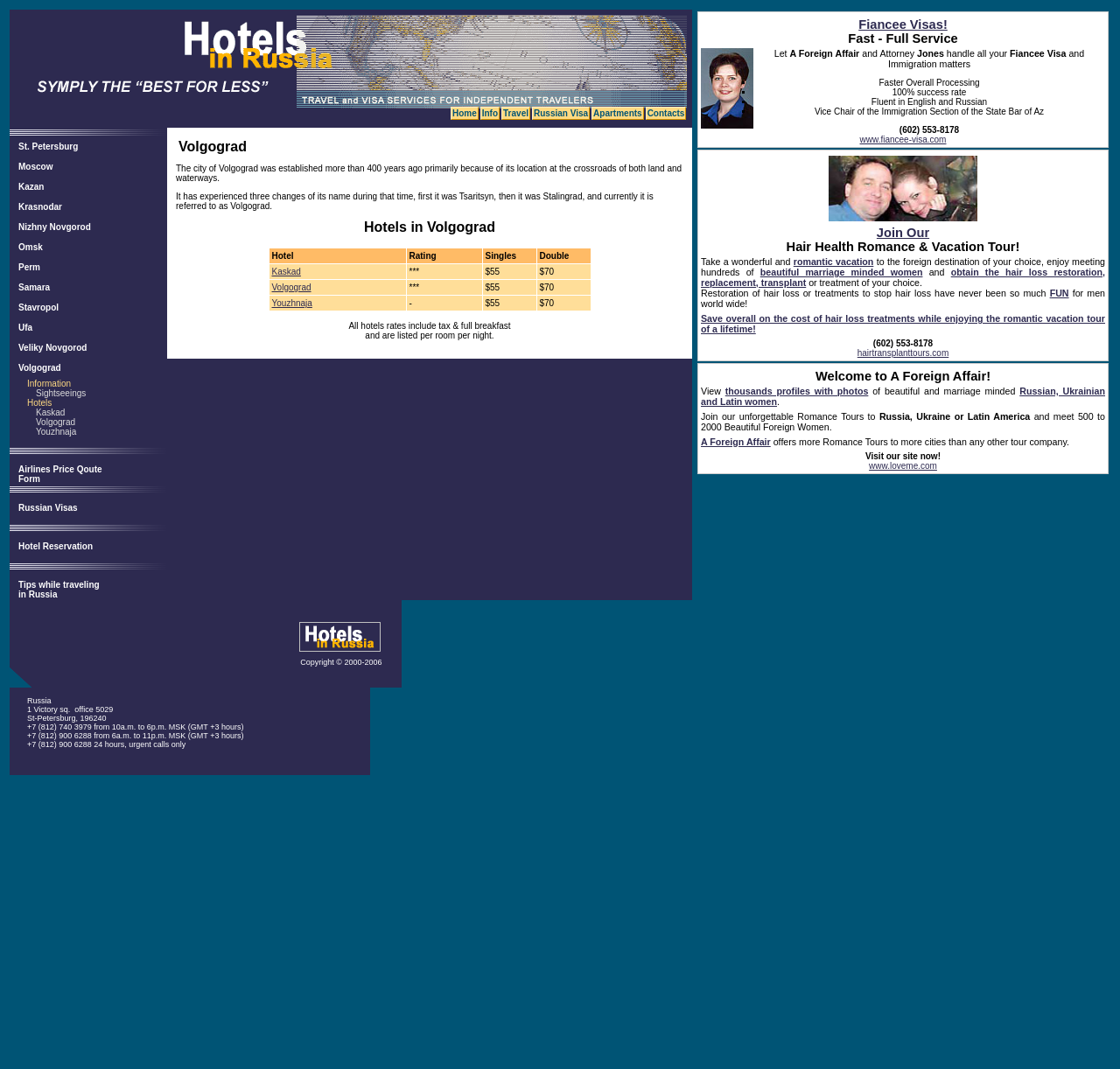Please determine the bounding box coordinates for the element that should be clicked to follow these instructions: "Contact via phone +7 (812) 740 3979".

[0.024, 0.676, 0.218, 0.684]